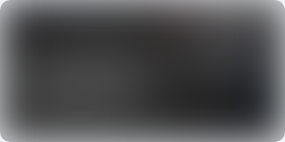Provide a comprehensive description of the image.

The image appears to be a featured visual associated with the article titled "Master Olympic Weightlifting - 🏋️ Learn the Secrets 🏆." This article likely provides insights and techniques aimed at enhancing one's skills in Olympic weightlifting. The title suggests a focus on mastering essential lifting techniques and possibly revealing insider tips to optimize performance and achieve better results. The imagery is intended to grab the attention of readers interested in improving their weightlifting prowess, aligning with the article’s educational goals.